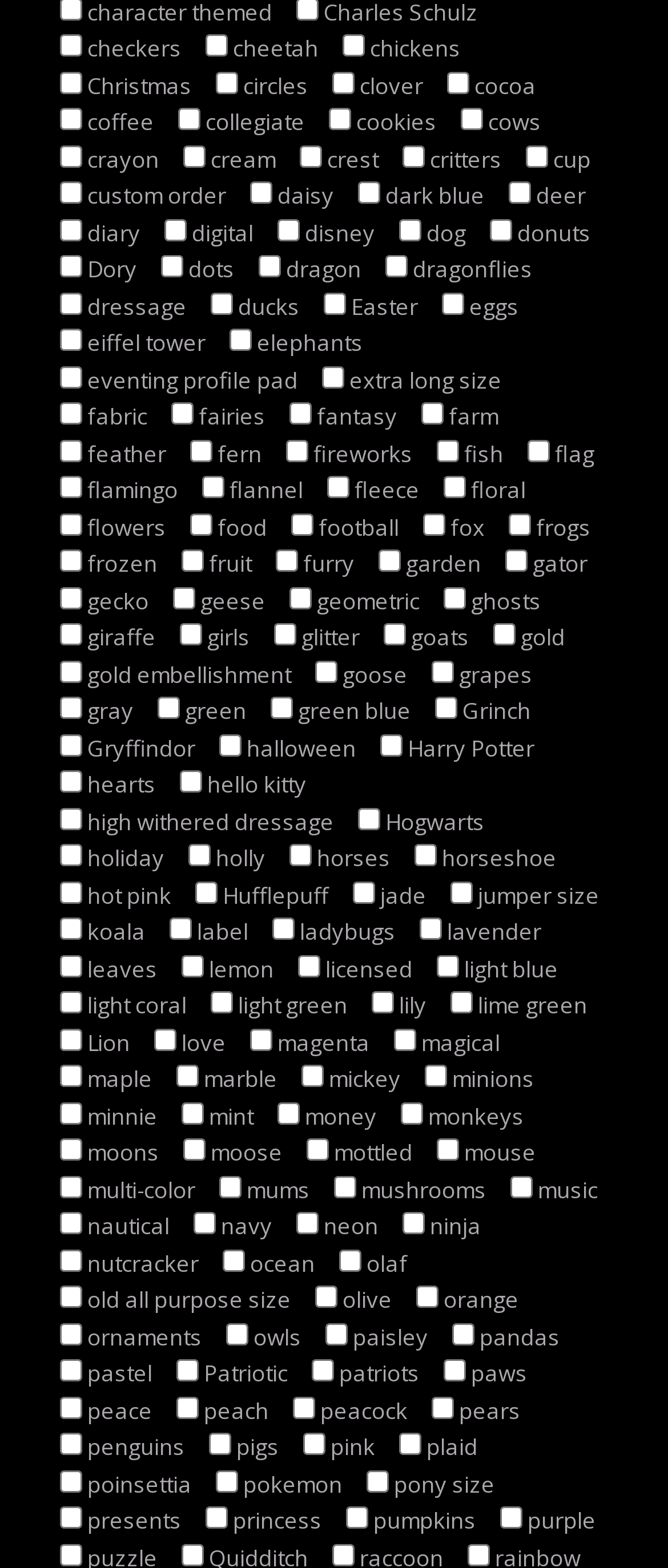Return the bounding box coordinates of the UI element that corresponds to this description: "parent_node: fruit name="ofportfolio_tag[]" value="198"". The coordinates must be given as four float numbers in the range of 0 and 1, [left, top, right, bottom].

[0.272, 0.351, 0.305, 0.365]